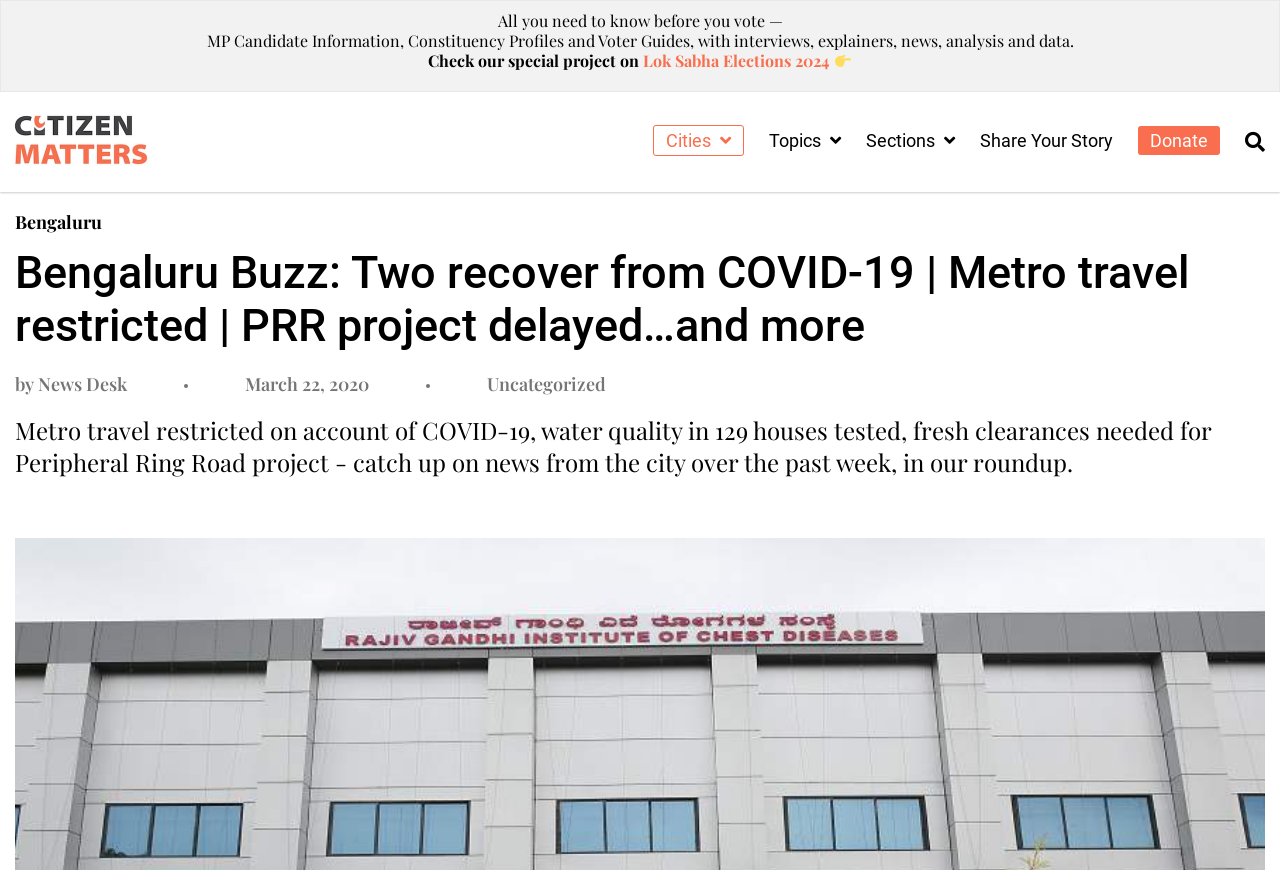Use a single word or phrase to answer the question: 
What type of organization is Citizen Matters?

News organization